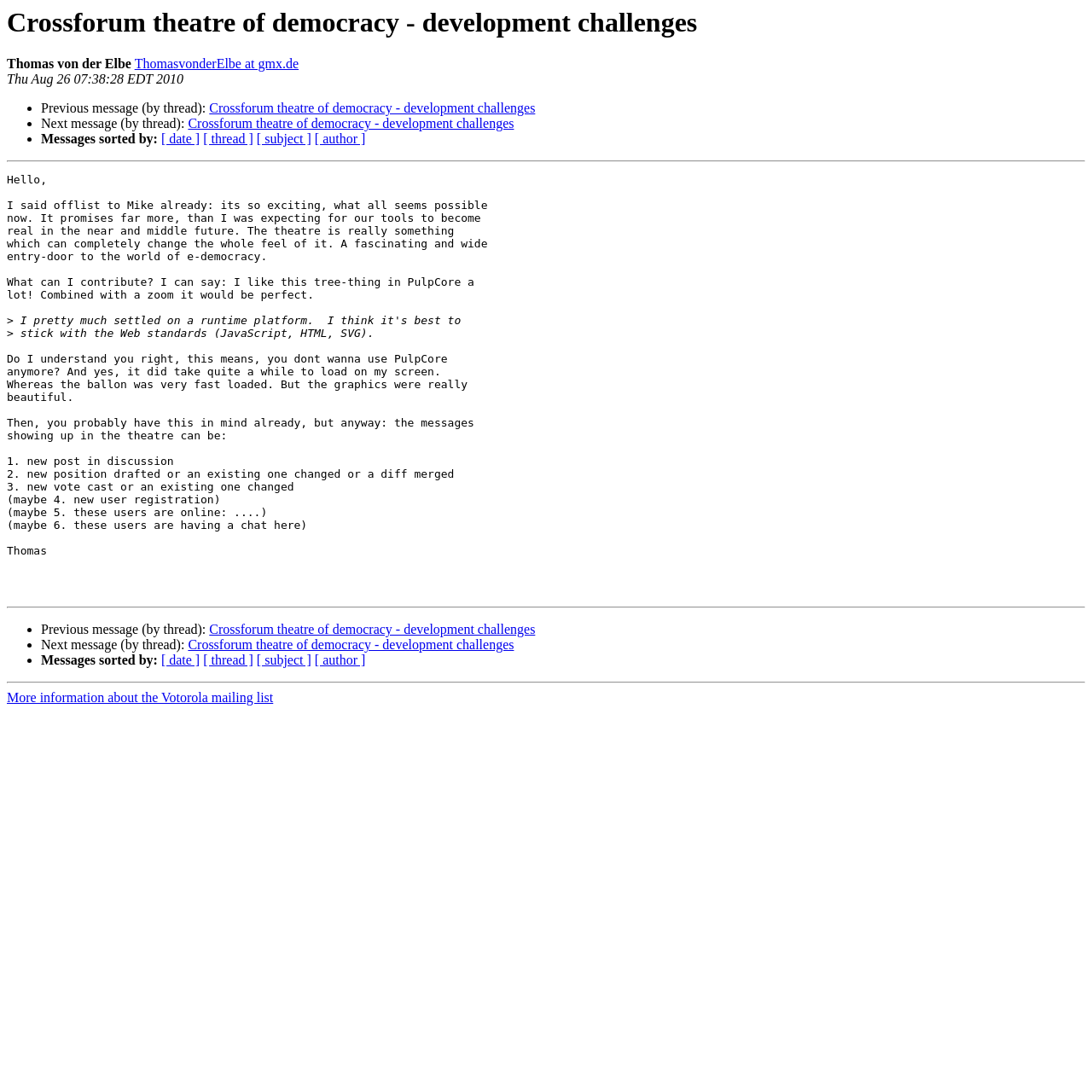Determine the bounding box coordinates of the clickable region to follow the instruction: "Visit Environmental News".

None